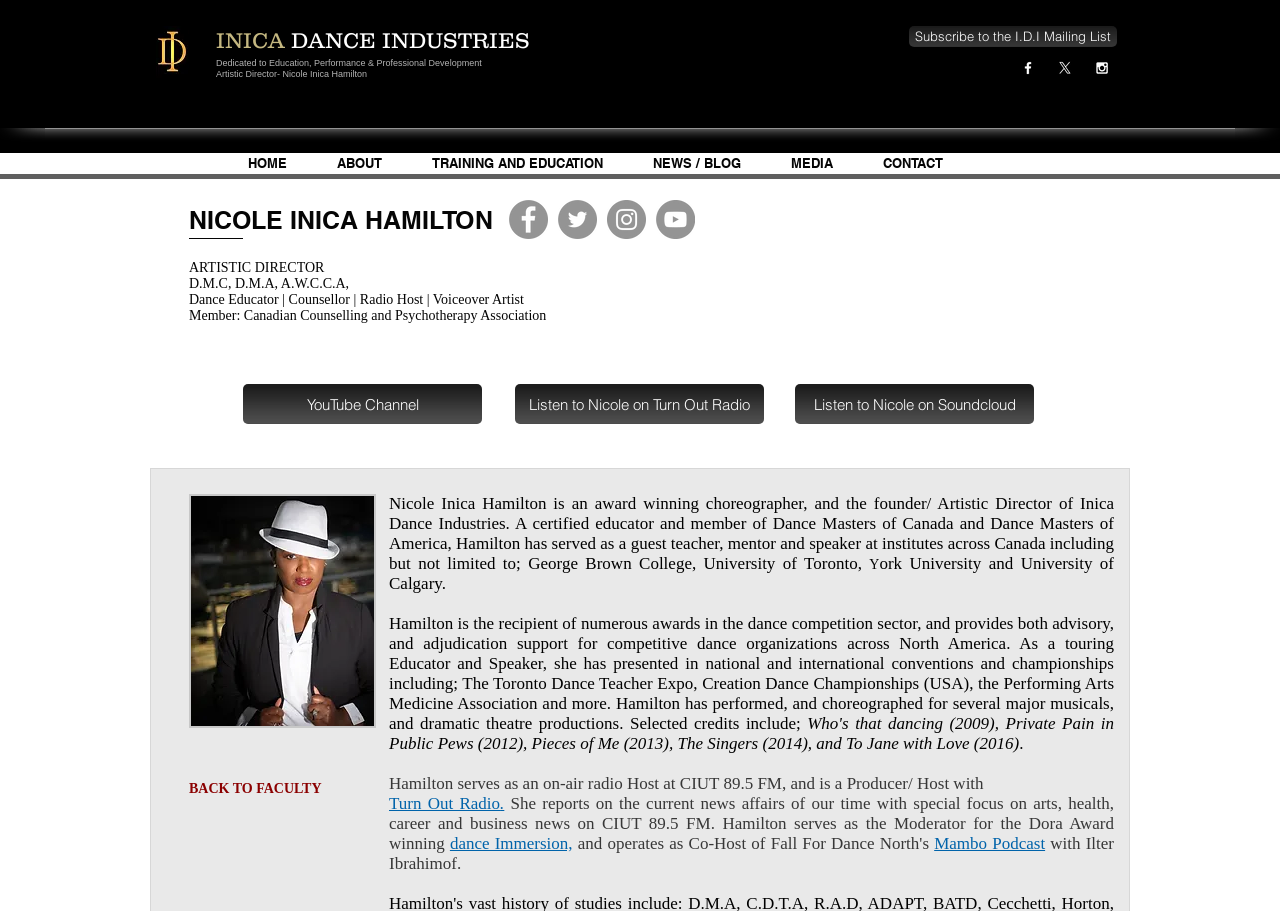Summarize the webpage in an elaborate manner.

The webpage is about Nicole Hamilton, a renowned dance educator, choreographer, and artistic director of Inica Dance Industries. At the top left corner, there is a logo image, followed by a heading that reads "INICA DANCE INDUSTRIES" and a subheading that describes the organization's focus on education, performance, and professional development.

To the right of the logo, there is a link to subscribe to the I.D.I mailing list, and a social bar with links to Facebook, X, and Instagram. Below the social bar, there is a navigation menu with links to different sections of the website, including HOME, ABOUT, TRAINING AND EDUCATION, NEWS / BLOG, MEDIA, and CONTACT.

On the left side of the page, there is a heading that reads "NICOLE INICA HAMILTON" and a list of social media links, including Facebook, Twitter, Instagram, and YouTube. Below the social media links, there are several paragraphs of text that describe Nicole Hamilton's background, achievements, and experience as a dance educator, choreographer, and radio host.

The text describes Hamilton as an award-winning choreographer and founder of Inica Dance Industries, who has served as a guest teacher, mentor, and speaker at various institutions across Canada. It also mentions her numerous awards in the dance competition sector and her work as a touring educator and speaker.

Further down the page, there are more paragraphs of text that describe Hamilton's experience as a performer and choreographer for several major musicals and dramatic theatre productions. There are also links to her YouTube channel, Turn Out Radio, and Soundcloud.

At the bottom of the page, there is a link to "BACK TO FACULTY" and an image of Nicole Hamilton.